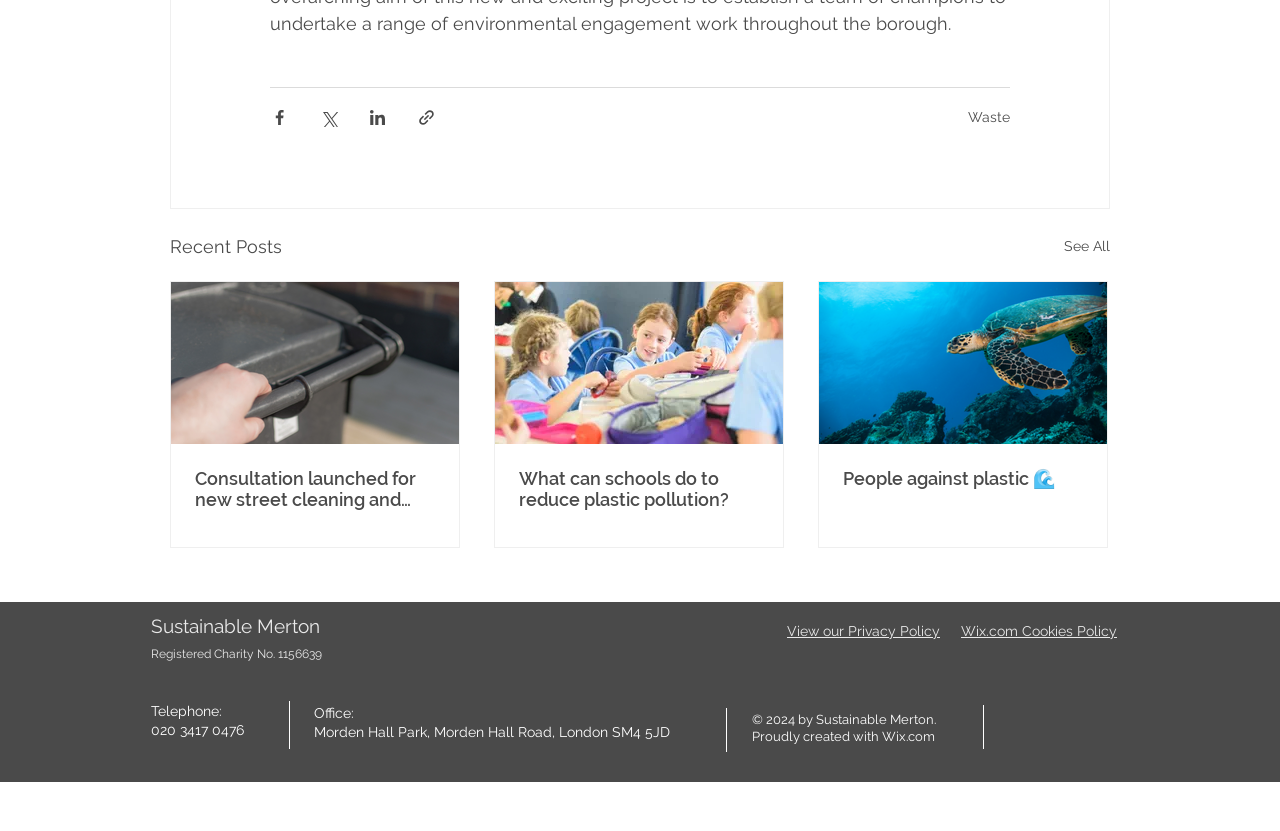What is the topic of the first article? Using the information from the screenshot, answer with a single word or phrase.

Consultation launched for new street cleaning and waste collection services